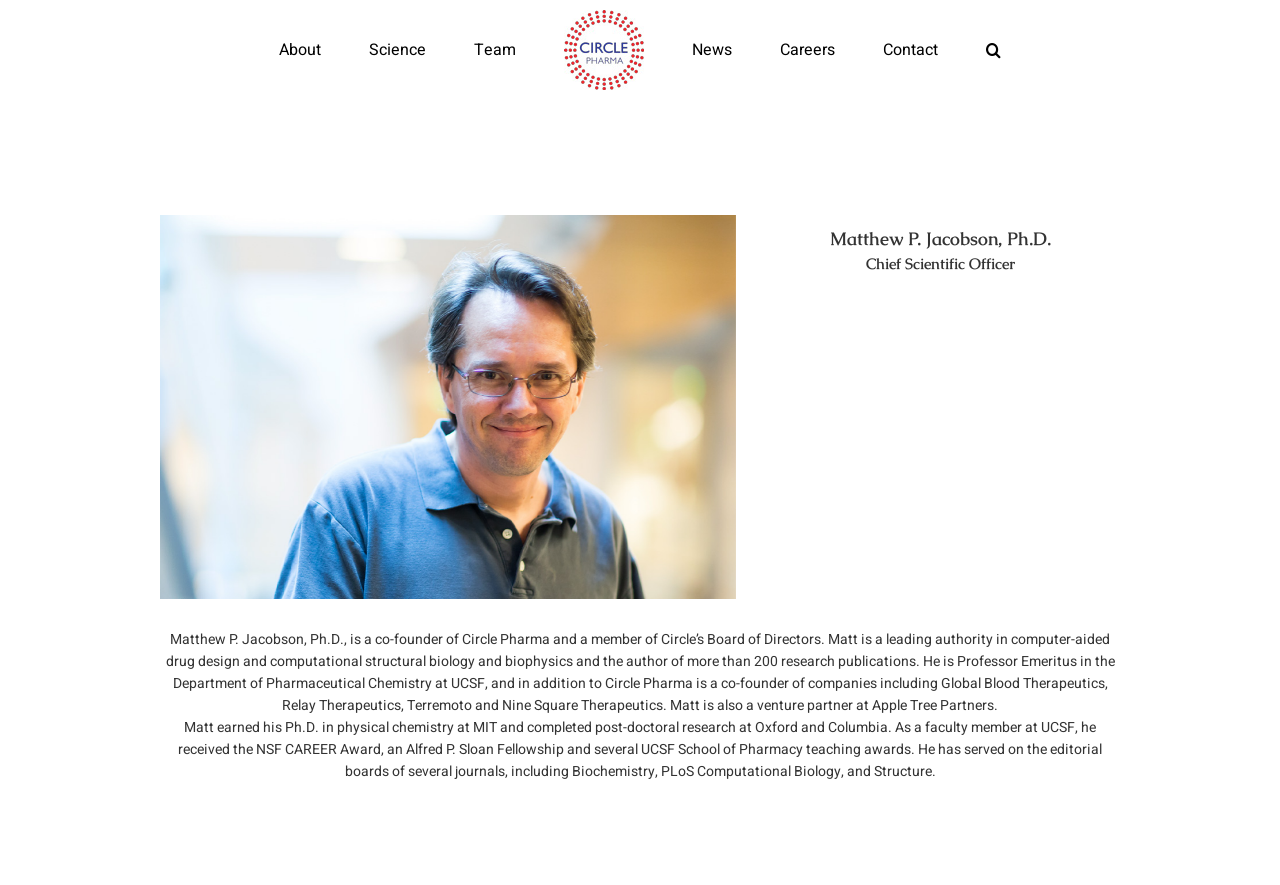Please give a succinct answer using a single word or phrase:
How many research publications has Matthew P. Jacobson authored?

more than 200